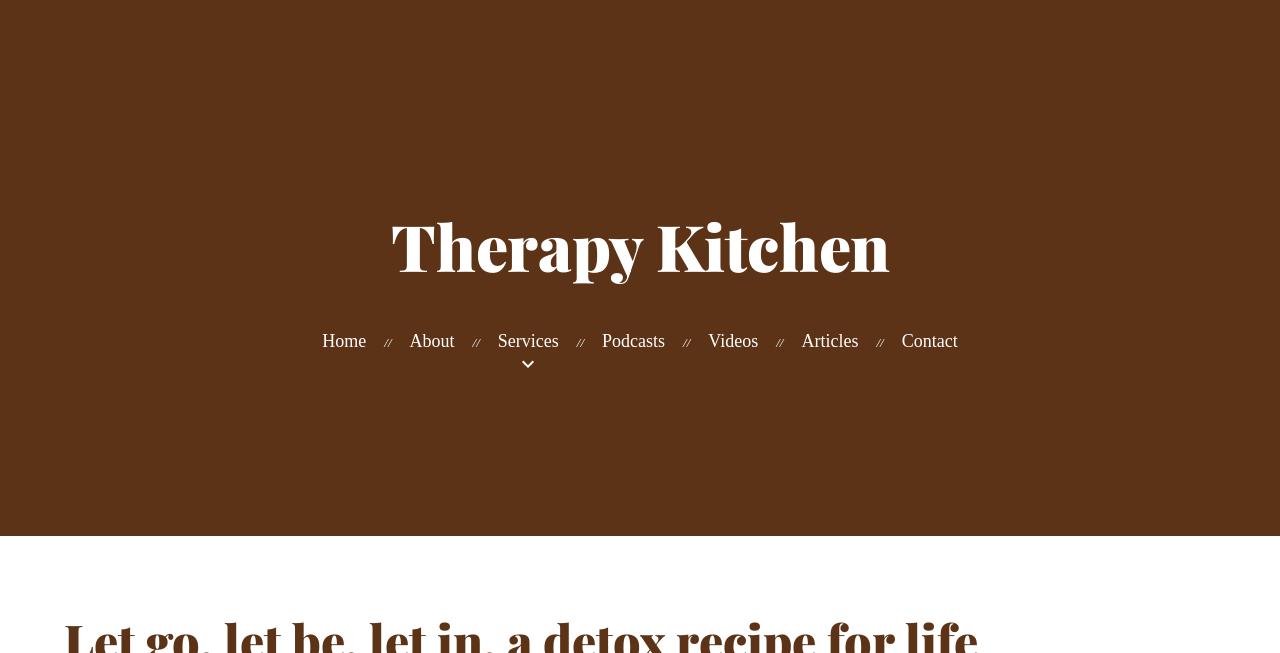Review the image closely and give a comprehensive answer to the question: Where is the 'Contact' link located?

By comparing the bounding box coordinates of the 'Contact' link, we can see that it is located on the right side of the webpage, with a higher x-coordinate value than the other navigation links.